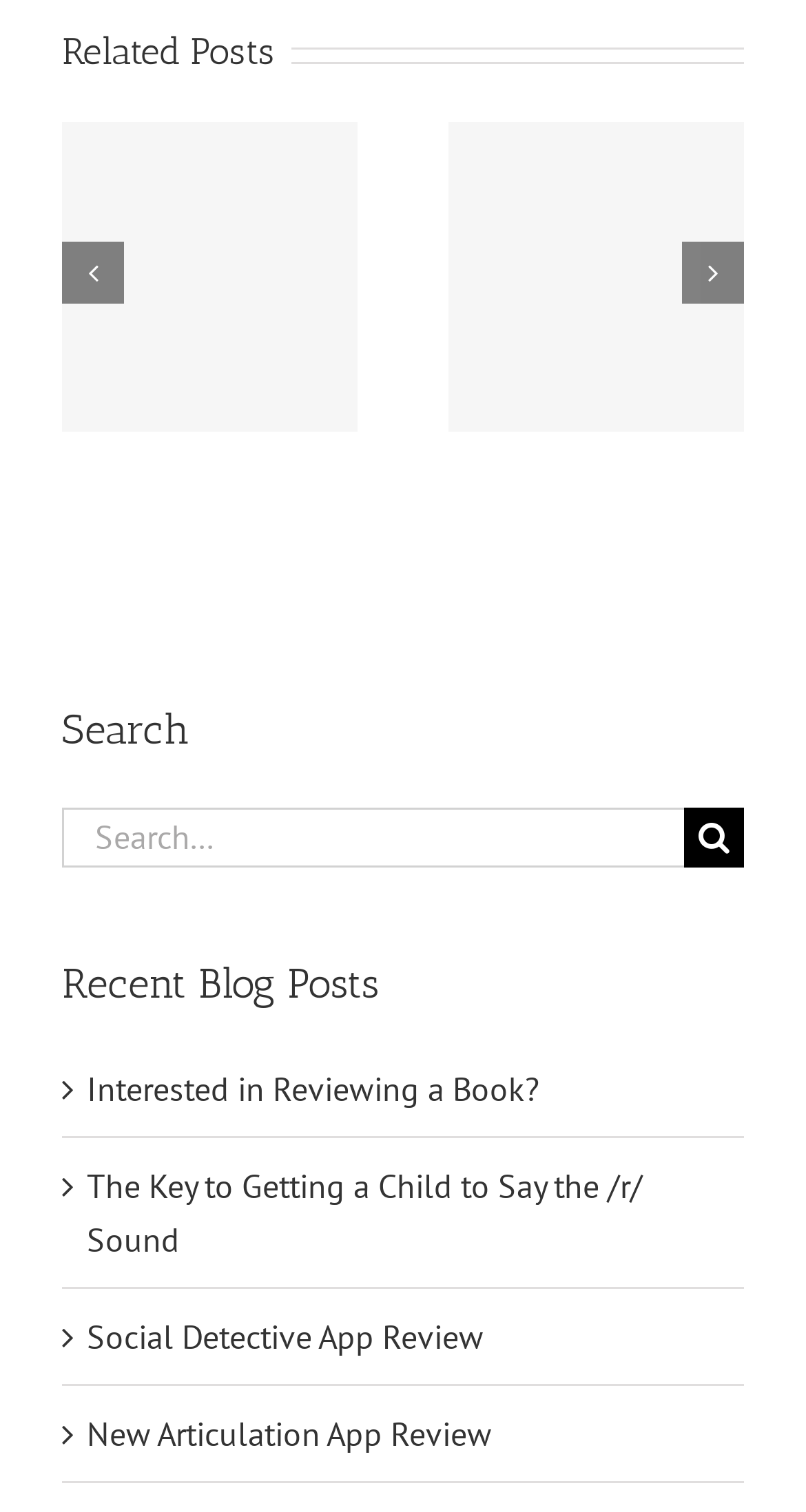Please predict the bounding box coordinates of the element's region where a click is necessary to complete the following instruction: "Click on Interested in Reviewing a Book?". The coordinates should be represented by four float numbers between 0 and 1, i.e., [left, top, right, bottom].

[0.108, 0.706, 0.669, 0.733]